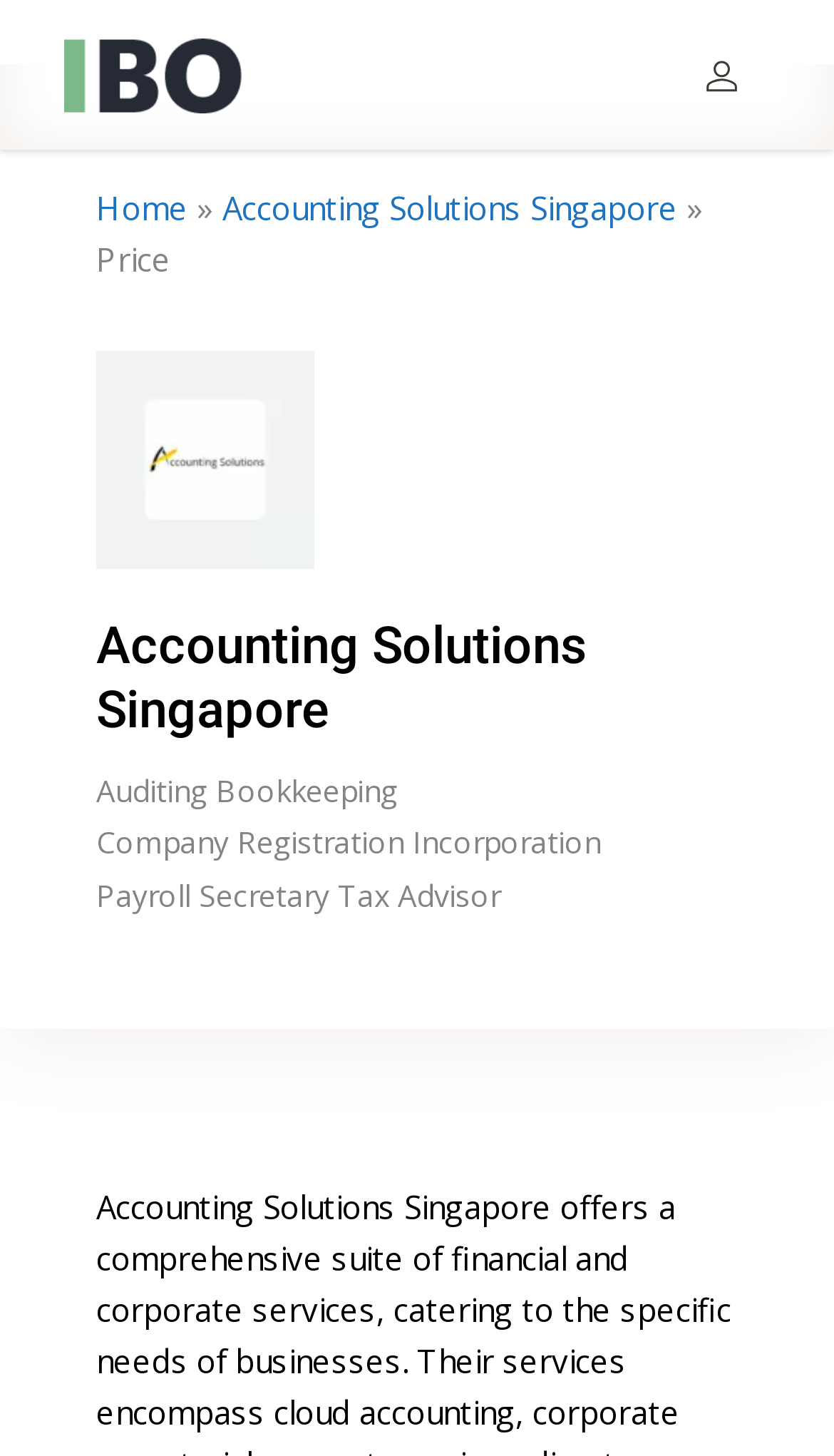Respond concisely with one word or phrase to the following query:
What is the position of the 'Home' link?

Top left